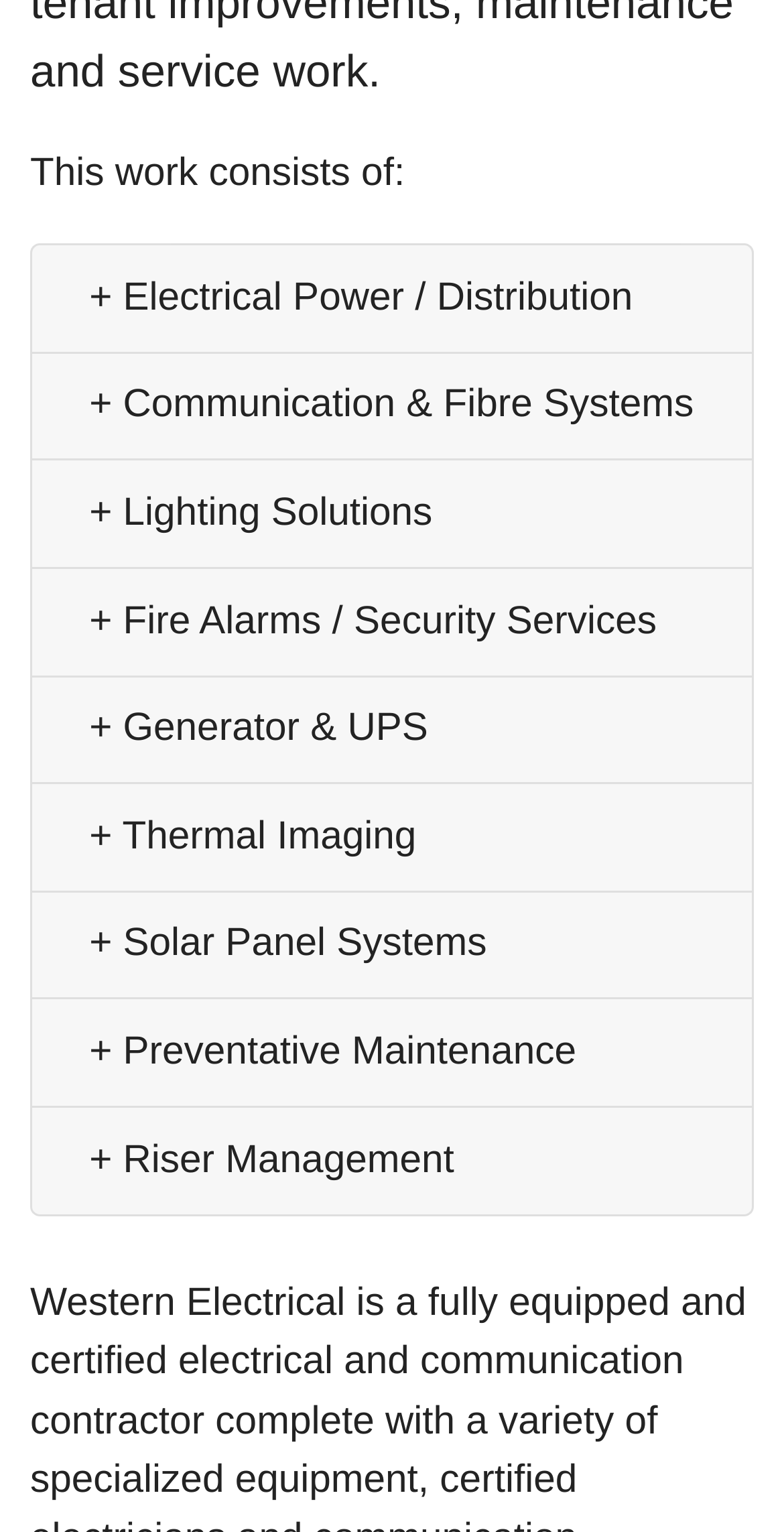Identify the bounding box coordinates of the area you need to click to perform the following instruction: "Go to Our expertise page".

None